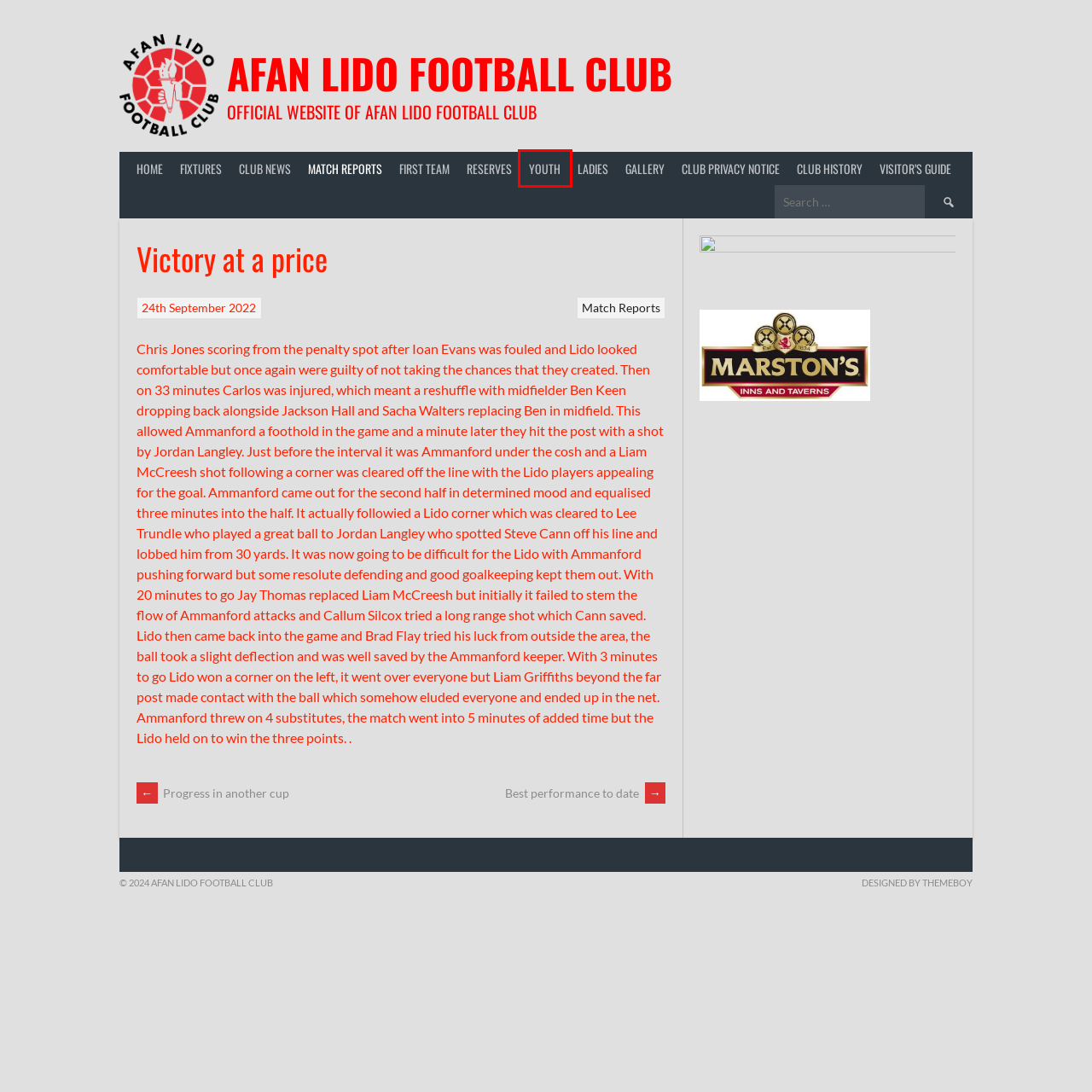Observe the webpage screenshot and focus on the red bounding box surrounding a UI element. Choose the most appropriate webpage description that corresponds to the new webpage after clicking the element in the bounding box. Here are the candidates:
A. Fixtures – Afan Lido Football Club
B. First Team – Afan Lido Football Club
C. Afan Lido Football Club – Official website of Afan Lido Football Club
D. Club Privacy Notice – Afan Lido Football Club
E. ThemeBoy - WordPress Themes & Plugins for Sports Clubs
F. Club News – Afan Lido Football Club
G. Youth – Afan Lido Football Club
H. Match Reports – Afan Lido Football Club

G